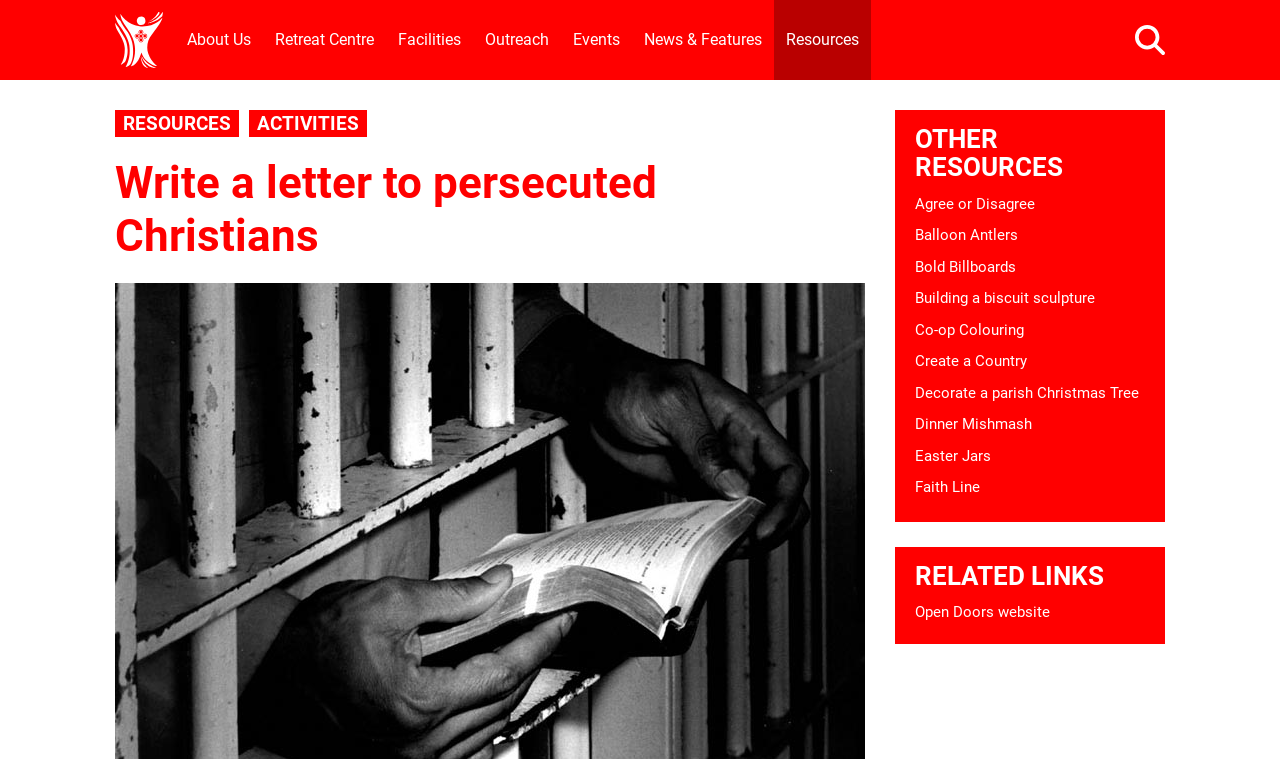Given the element description Faith Line, identify the bounding box coordinates for the UI element on the webpage screenshot. The format should be (top-left x, top-left y, bottom-right x, bottom-right y), with values between 0 and 1.

[0.715, 0.626, 0.895, 0.658]